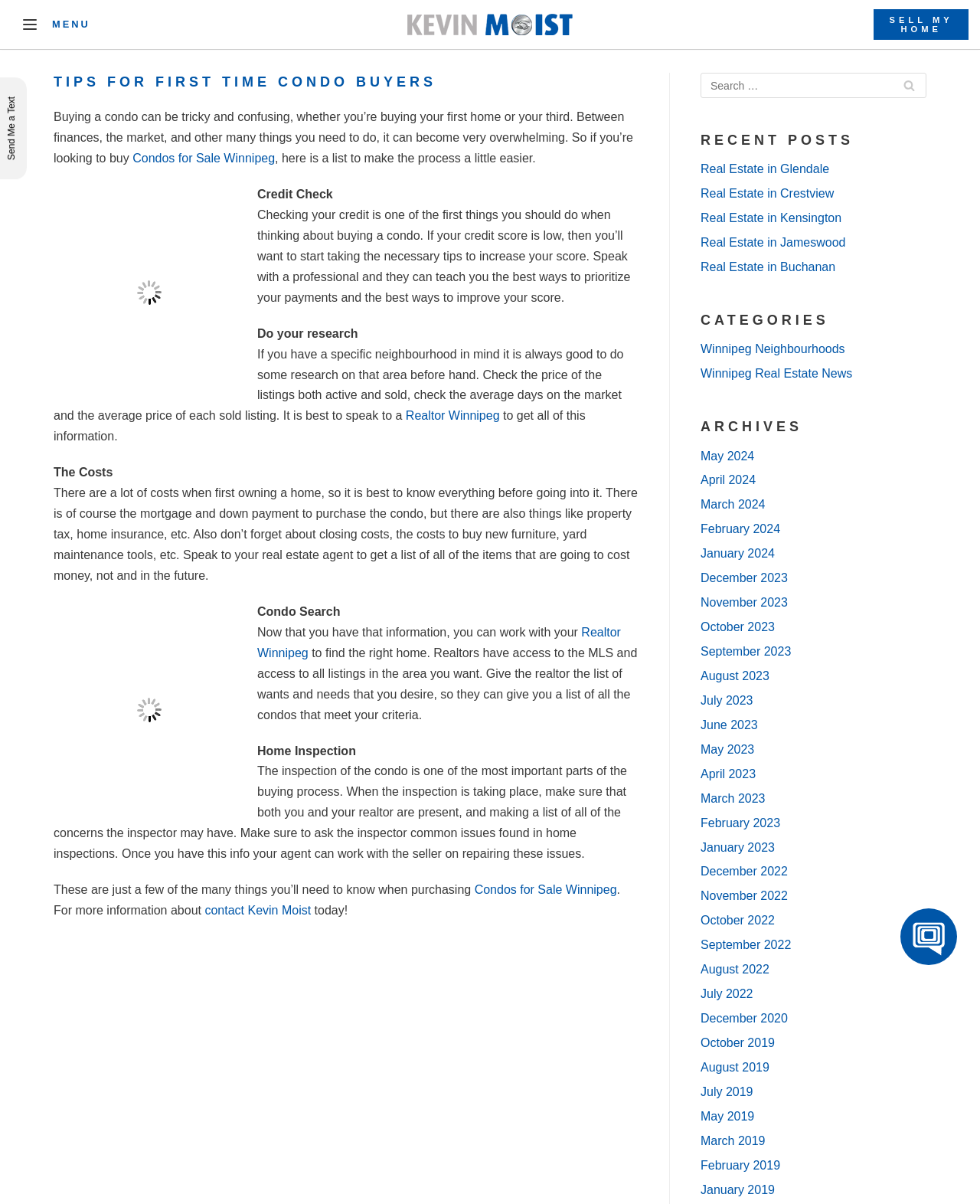Can you find the bounding box coordinates for the element that needs to be clicked to execute this instruction: "Check the costs of owning a home"? The coordinates should be given as four float numbers between 0 and 1, i.e., [left, top, right, bottom].

[0.055, 0.387, 0.115, 0.398]